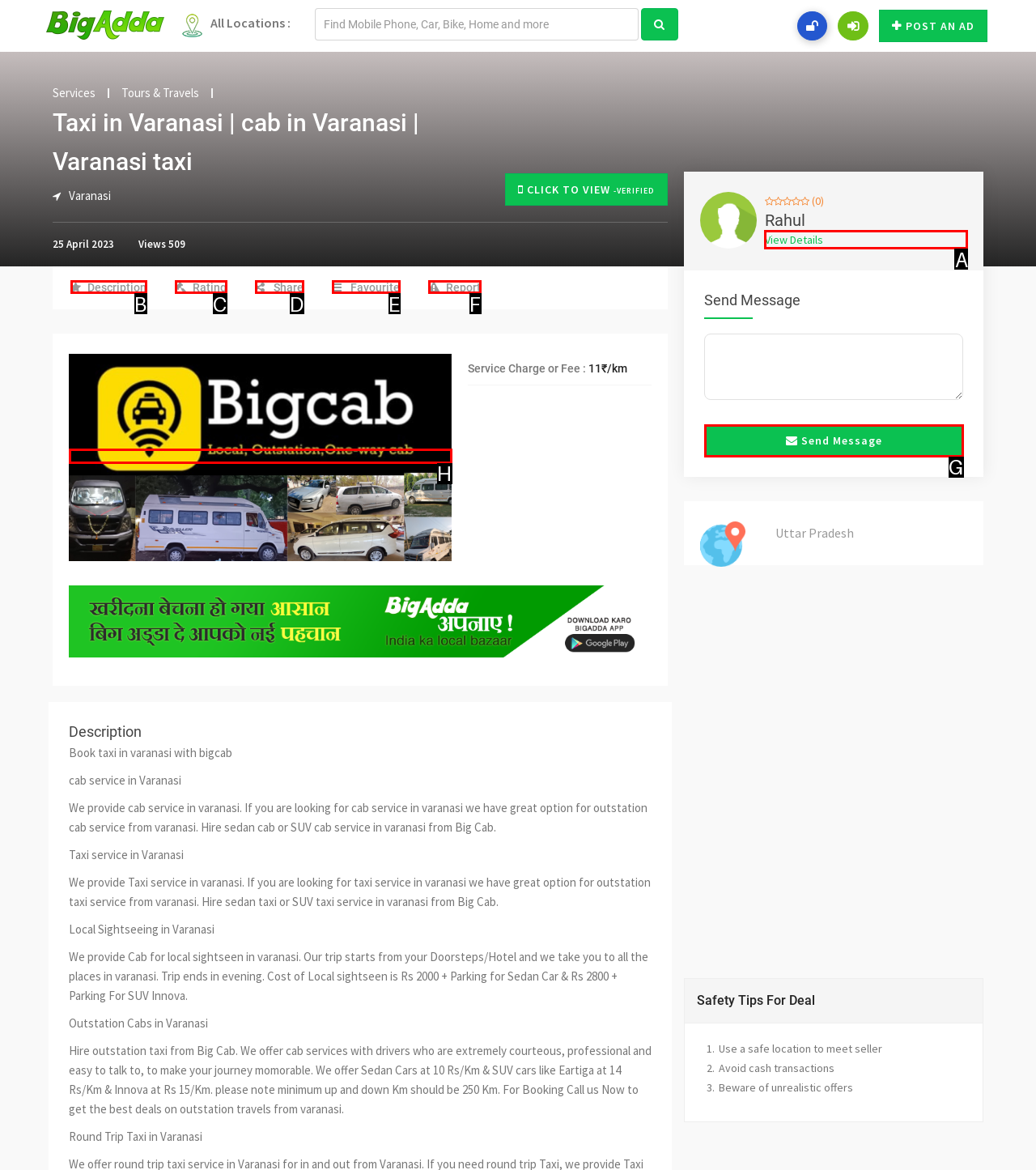Among the marked elements in the screenshot, which letter corresponds to the UI element needed for the task: View details of the ad?

A